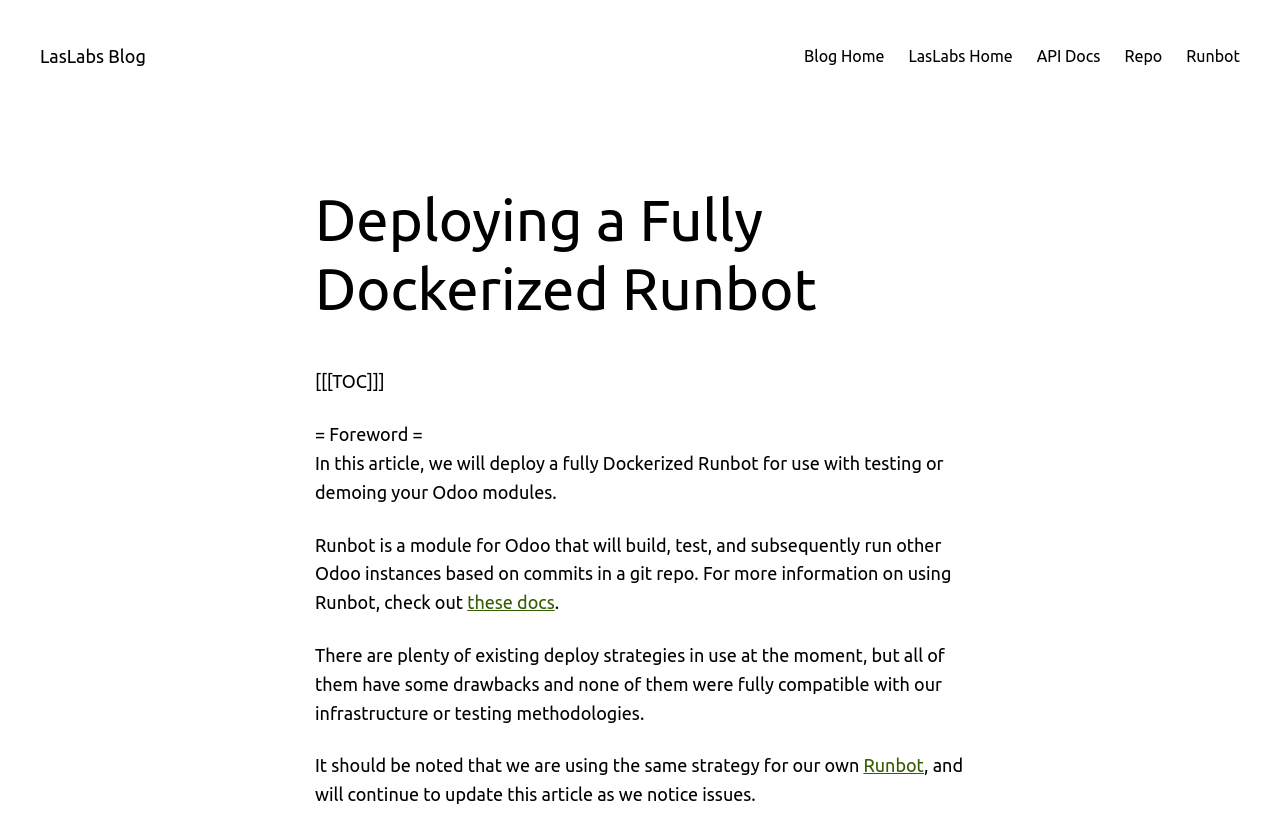Please provide a detailed answer to the question below based on the screenshot: 
What is the purpose of Runbot?

Based on the webpage content, Runbot is a module for Odoo that will build, test, and subsequently run other Odoo instances based on commits in a git repo. It is used for testing and demoing Odoo modules.